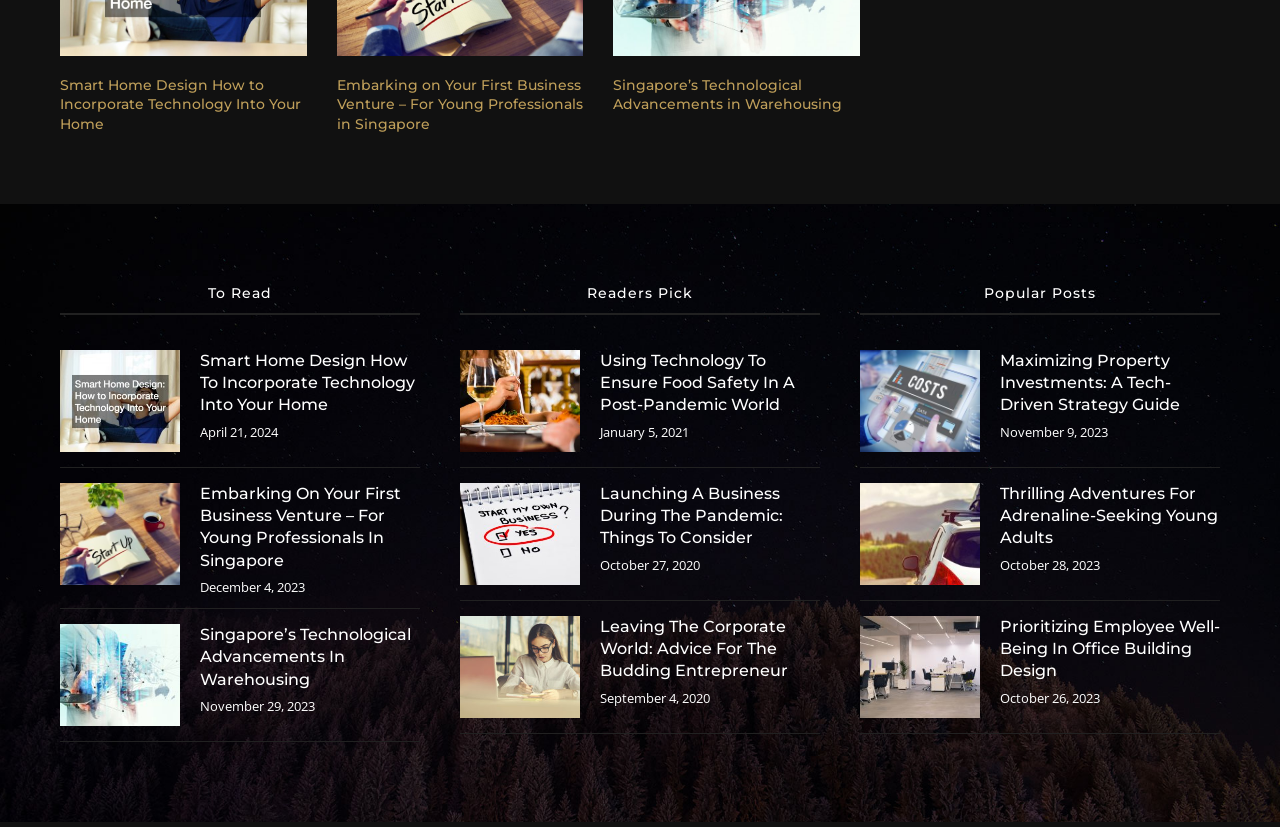What is the theme of the section with the heading 'Readers Pick'?
Using the image, elaborate on the answer with as much detail as possible.

The section with the heading 'Readers Pick' contains articles with headings such as 'Using Technology To Ensure Food Safety In A Post-Pandemic World' and 'Launching A Business During The Pandemic: Things To Consider', which suggests that the theme of this section is related to food and business.